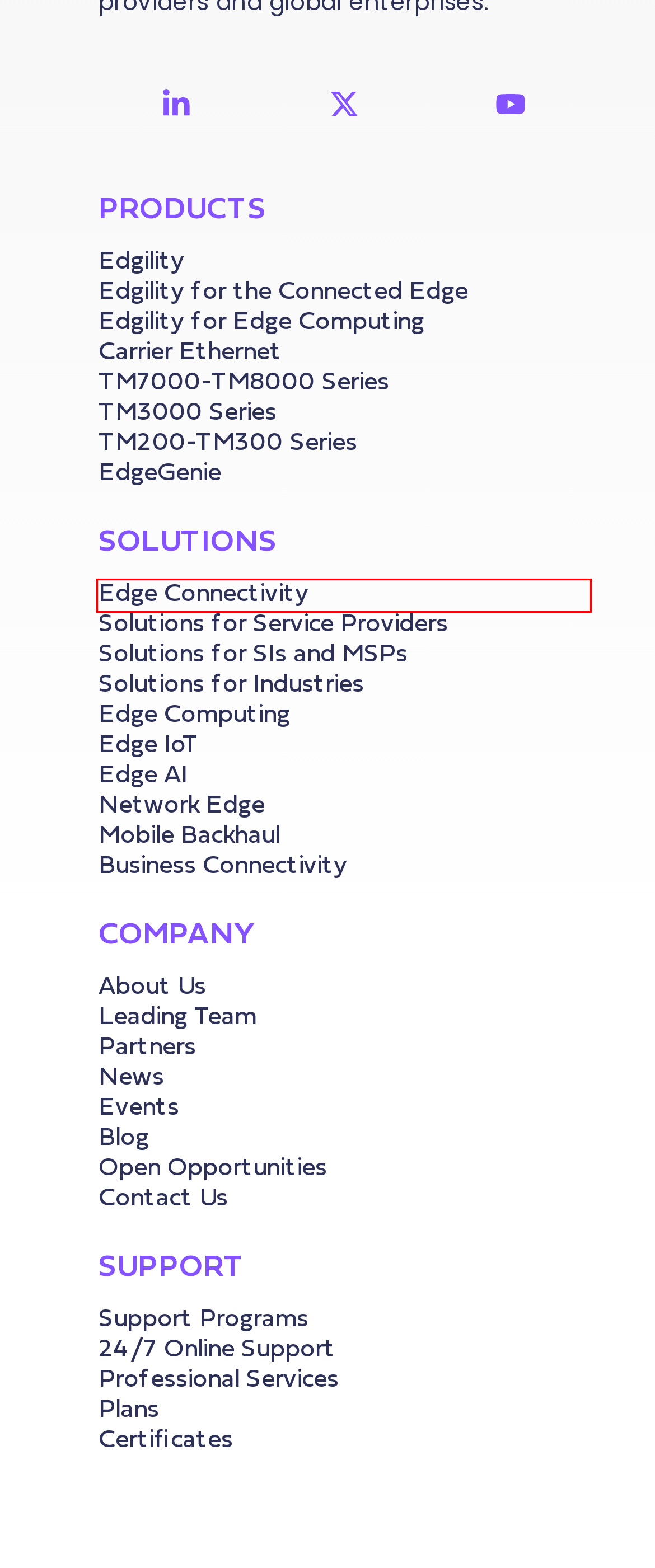Consider the screenshot of a webpage with a red bounding box and select the webpage description that best describes the new page that appears after clicking the element inside the red box. Here are the candidates:
A. Certificates | Telco Systems
B. Solution | Edge Connectivity - Telco Systems
C. Contact Us | Telco Systems
D. Product | Edgility - Telco Systems | Edge Computing Solutions
E. Solution | Network Edge - Telco Systems
F. Telco Systems | Careers - Telco Systems | Work with us!
G. Events | Telco Systems
H. Telco Systems | About us - Telco Systems

B